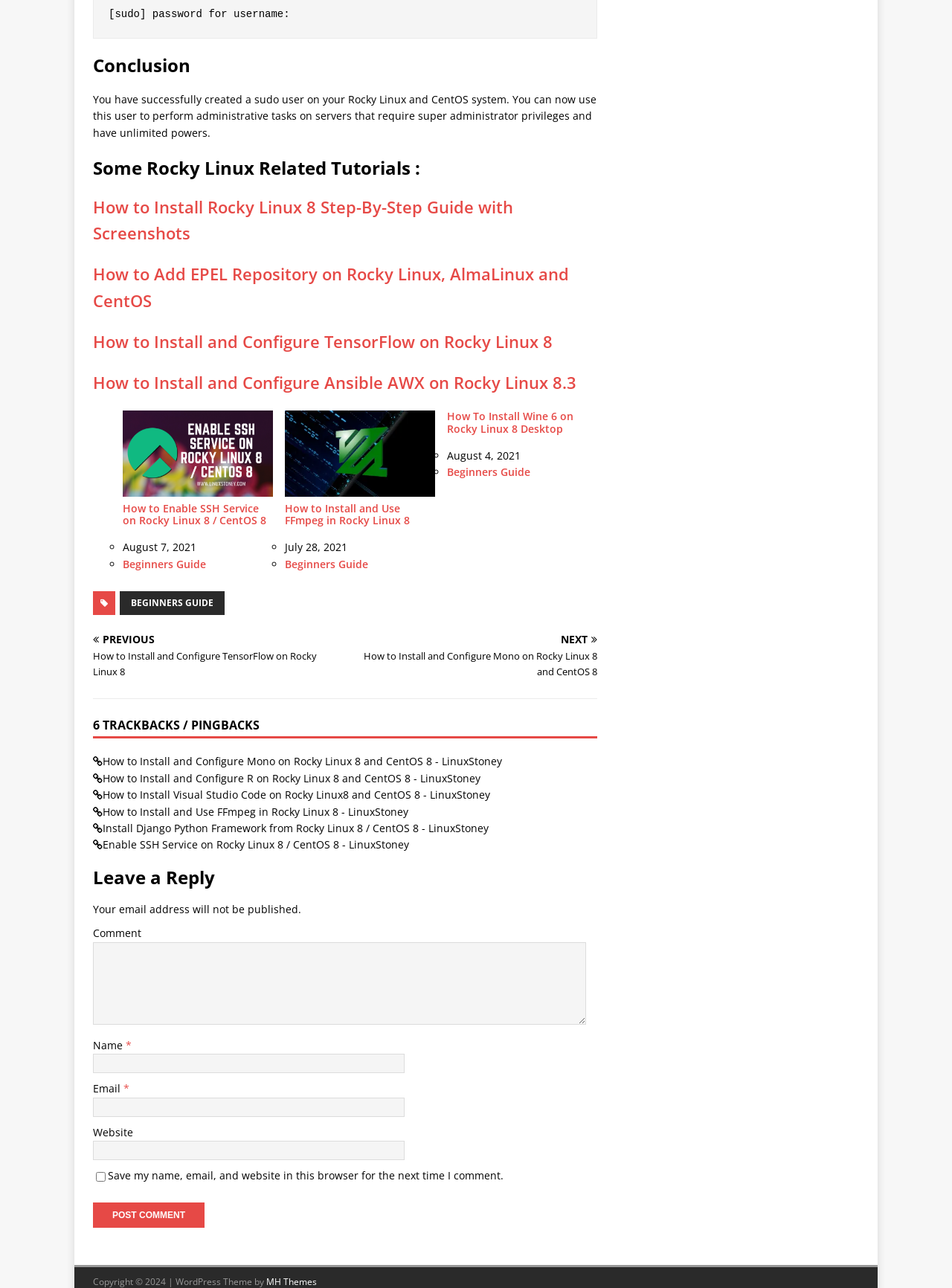Predict the bounding box of the UI element that fits this description: "name="submit" value="Post Comment"".

[0.098, 0.934, 0.215, 0.953]